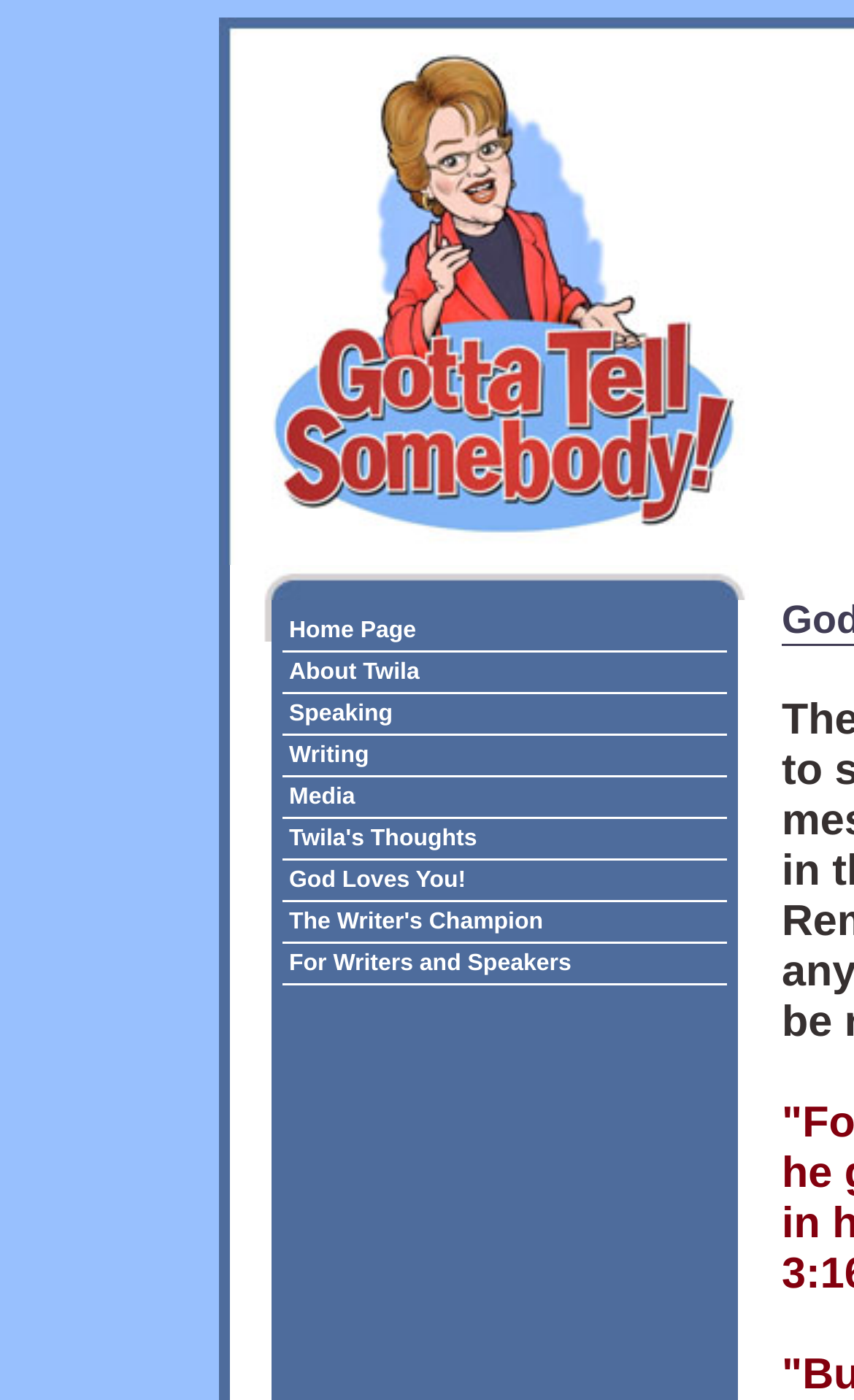Identify the bounding box coordinates for the element you need to click to achieve the following task: "Click on Home Page". The coordinates must be four float values ranging from 0 to 1, formatted as [left, top, right, bottom].

[0.331, 0.436, 0.867, 0.465]